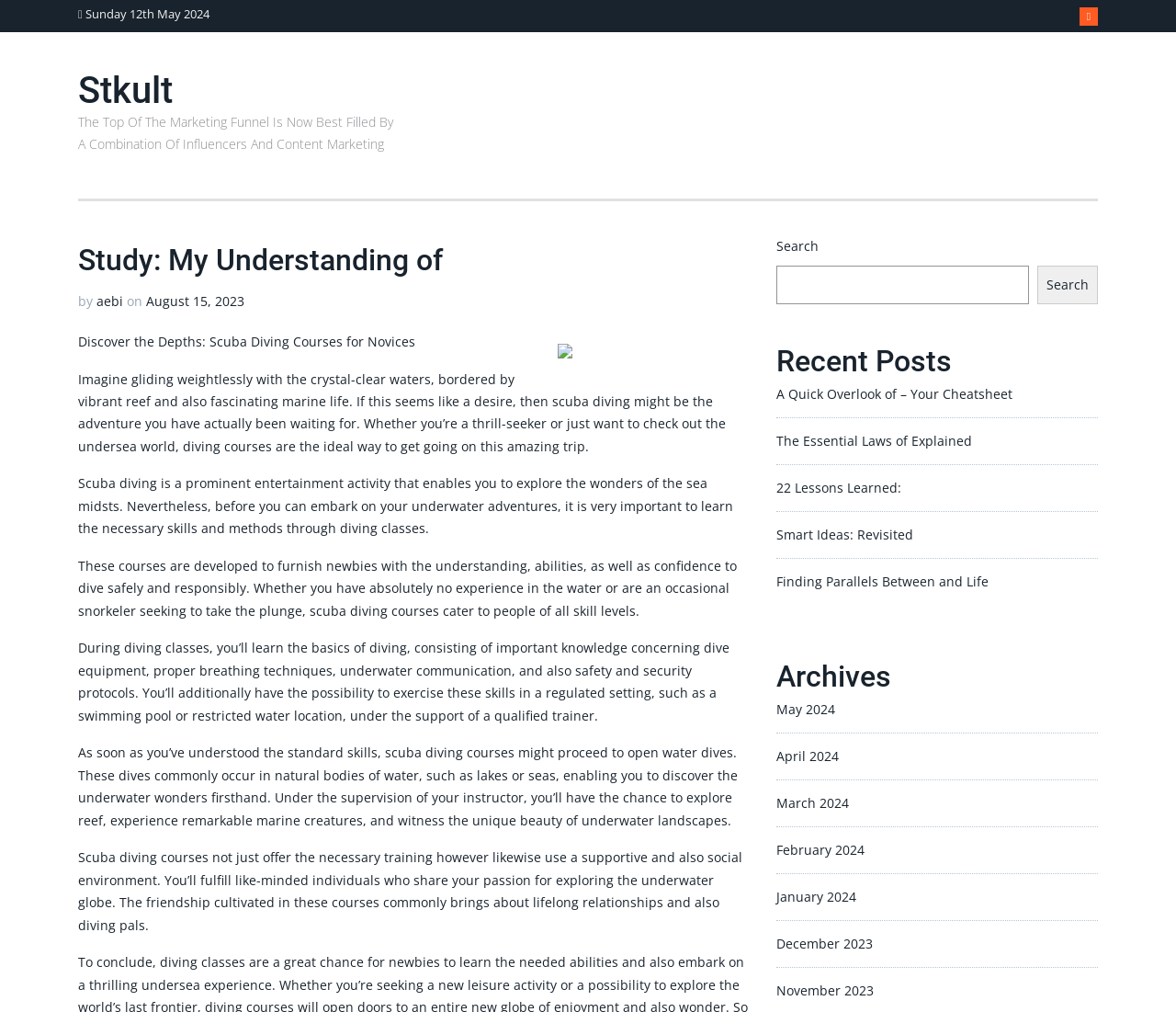Using the element description parent_node: Search name="s", predict the bounding box coordinates for the UI element. Provide the coordinates in (top-left x, top-left y, bottom-right x, bottom-right y) format with values ranging from 0 to 1.

[0.66, 0.262, 0.875, 0.301]